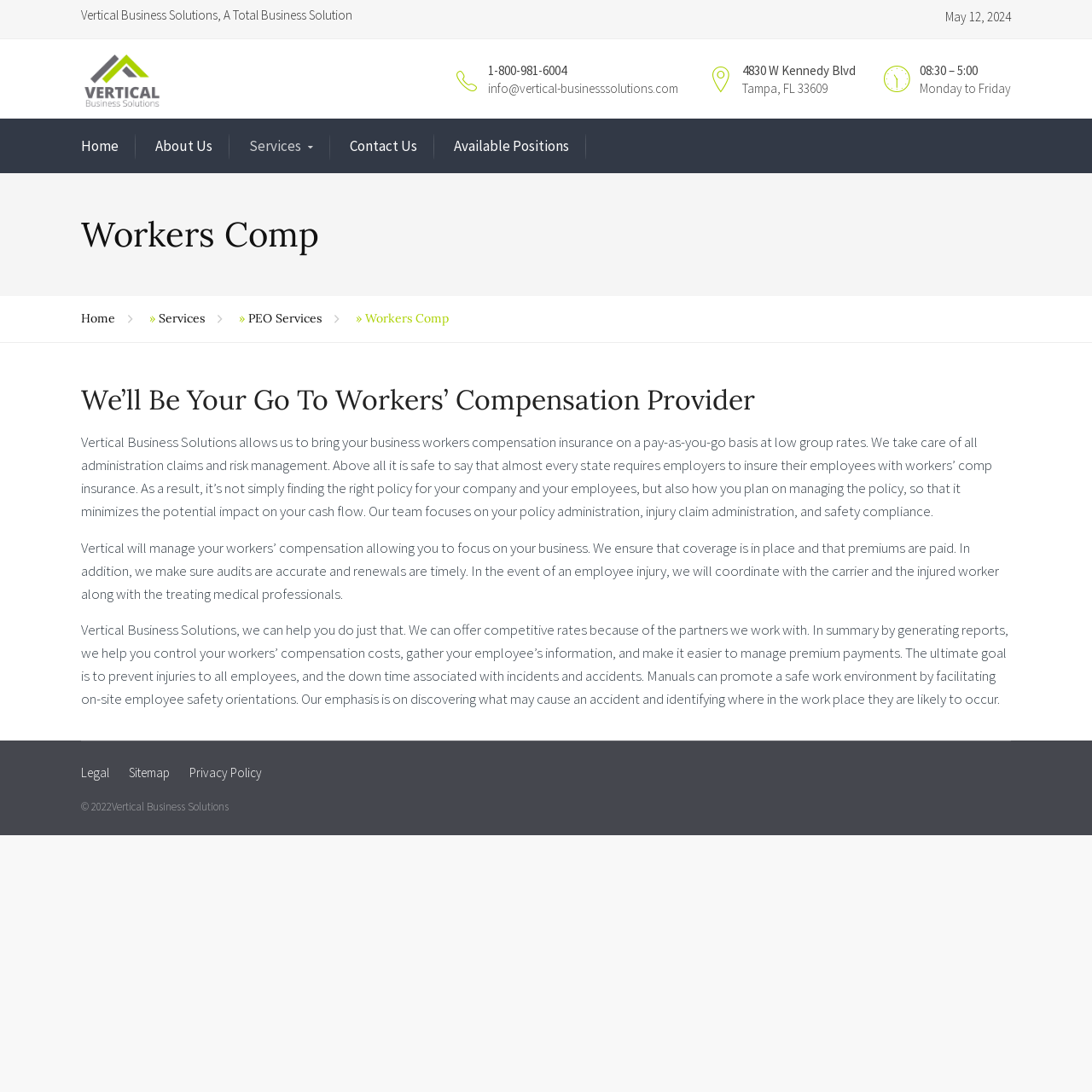Please determine the bounding box coordinates for the element with the description: "alt="amazon top rated seller"".

None